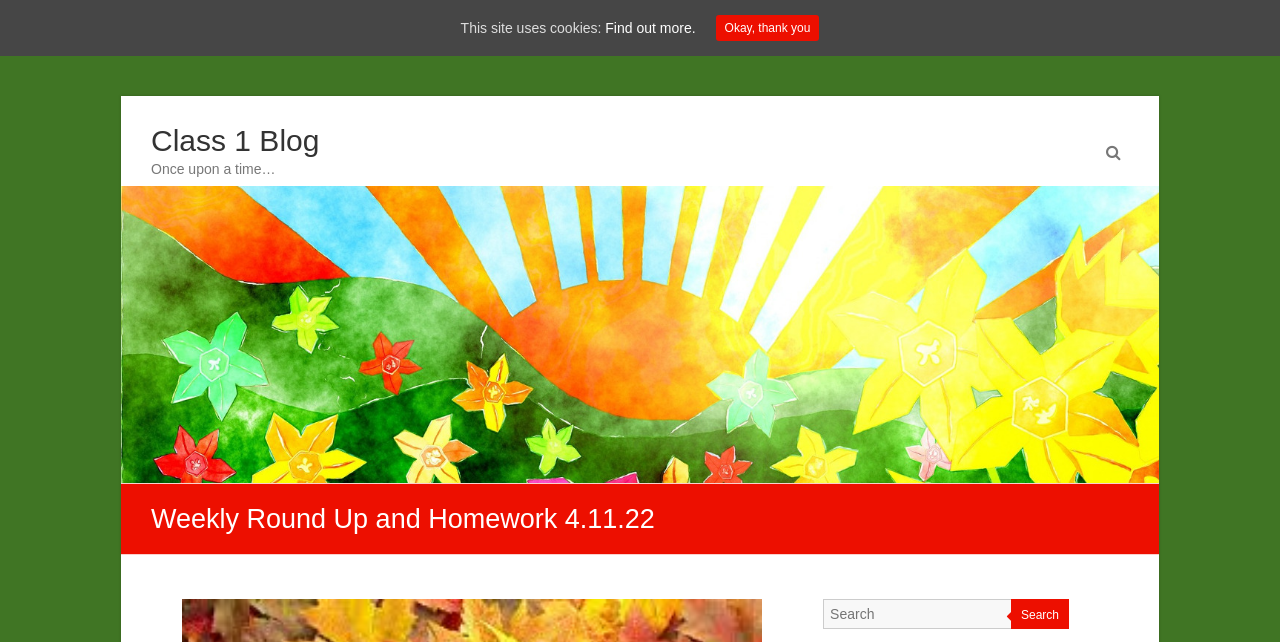Answer the question below in one word or phrase:
What is the position of the 'Skip to content' link?

Top left